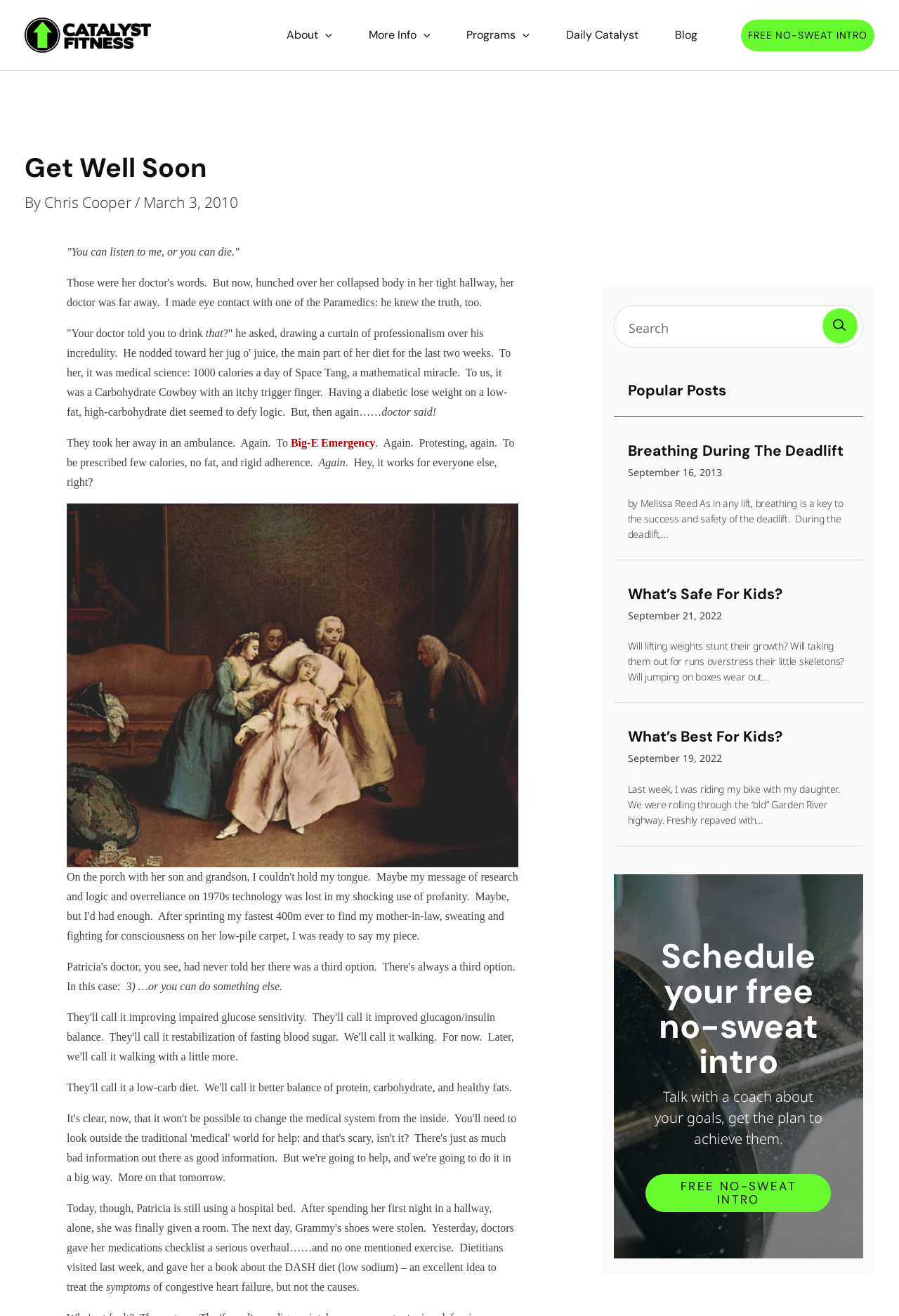Describe the webpage in detail, including text, images, and layout.

This webpage is about Catalyst Fitness, a fitness center that offers various programs and services. At the top left corner, there is a logo of Catalyst Fitness, which is a link. Next to the logo, there is a navigation menu with several links, including "About", "More Info", "Programs", "Daily Catalyst", "Blog", and "FREE NO-SWEAT INTRO". 

Below the navigation menu, there is a header section with a title "Get Well Soon" and a subtitle "By Chris Cooper, March 3, 2010". The main content of the page is a blog post, which starts with a quote "You can listen to me, or you can die." The blog post is a story about a person who was advised by a doctor to drink a specific type of juice, but the author disagrees with the doctor's advice. The story is followed by several paragraphs of text, including a mention of a "Carbohydrate Cowboy" and a humorous tone.

On the right side of the page, there is a search box with a button. Below the search box, there is a section titled "Popular Posts" with three links to blog posts, including "Breathing During The Deadlift", "What’s Safe For Kids?", and "What’s Best For Kids?". Each link has a heading and a short summary of the post.

At the bottom of the page, there is a section that encourages visitors to schedule a free no-sweat intro with a coach to discuss their fitness goals. There is a heading "Schedule your free no-sweat intro" and a short paragraph of text, followed by a button that says "FREE NO-SWEAT INTRO".